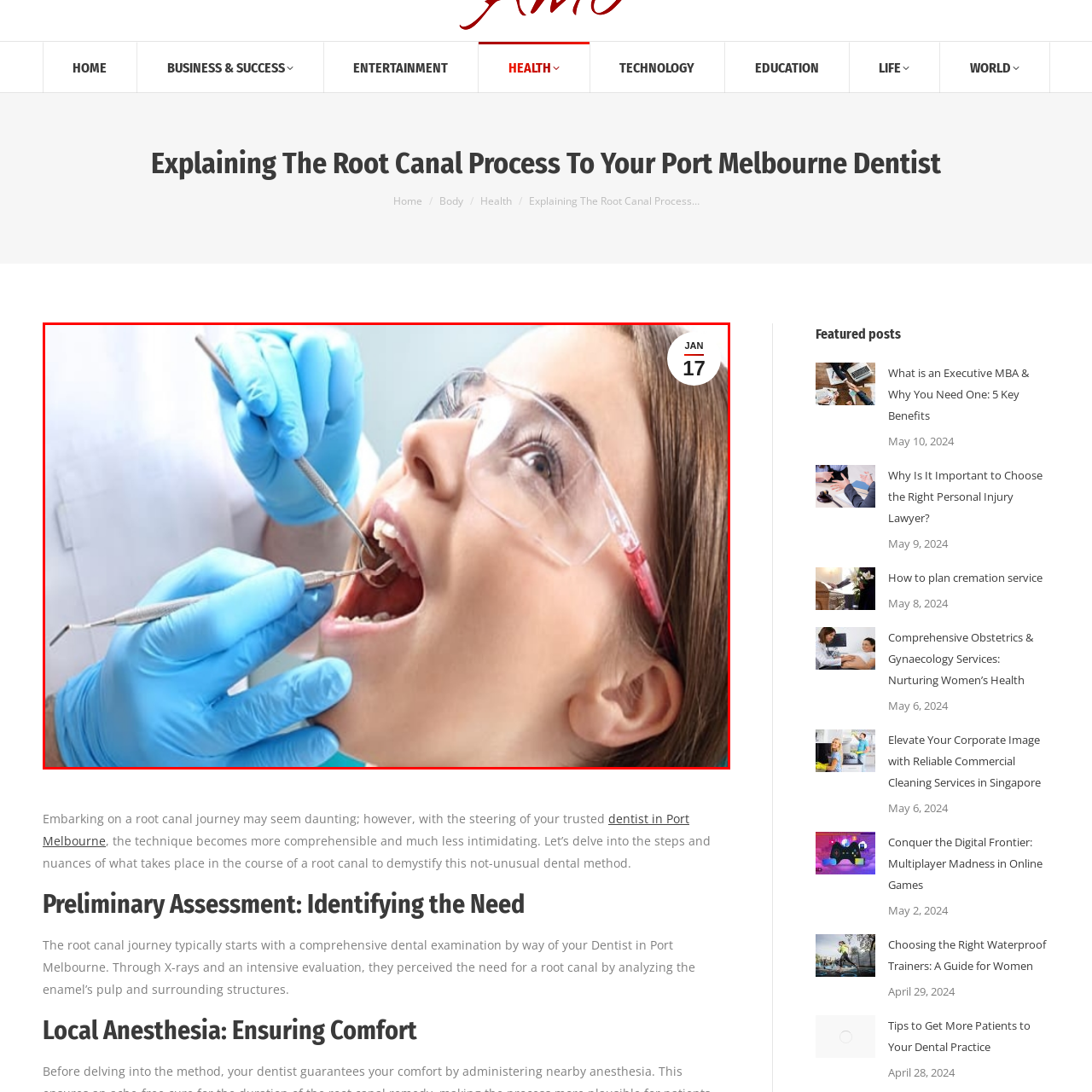What is indicated on the date marker in the corner?
Look at the image within the red bounding box and provide a single word or phrase as an answer.

JAN 17